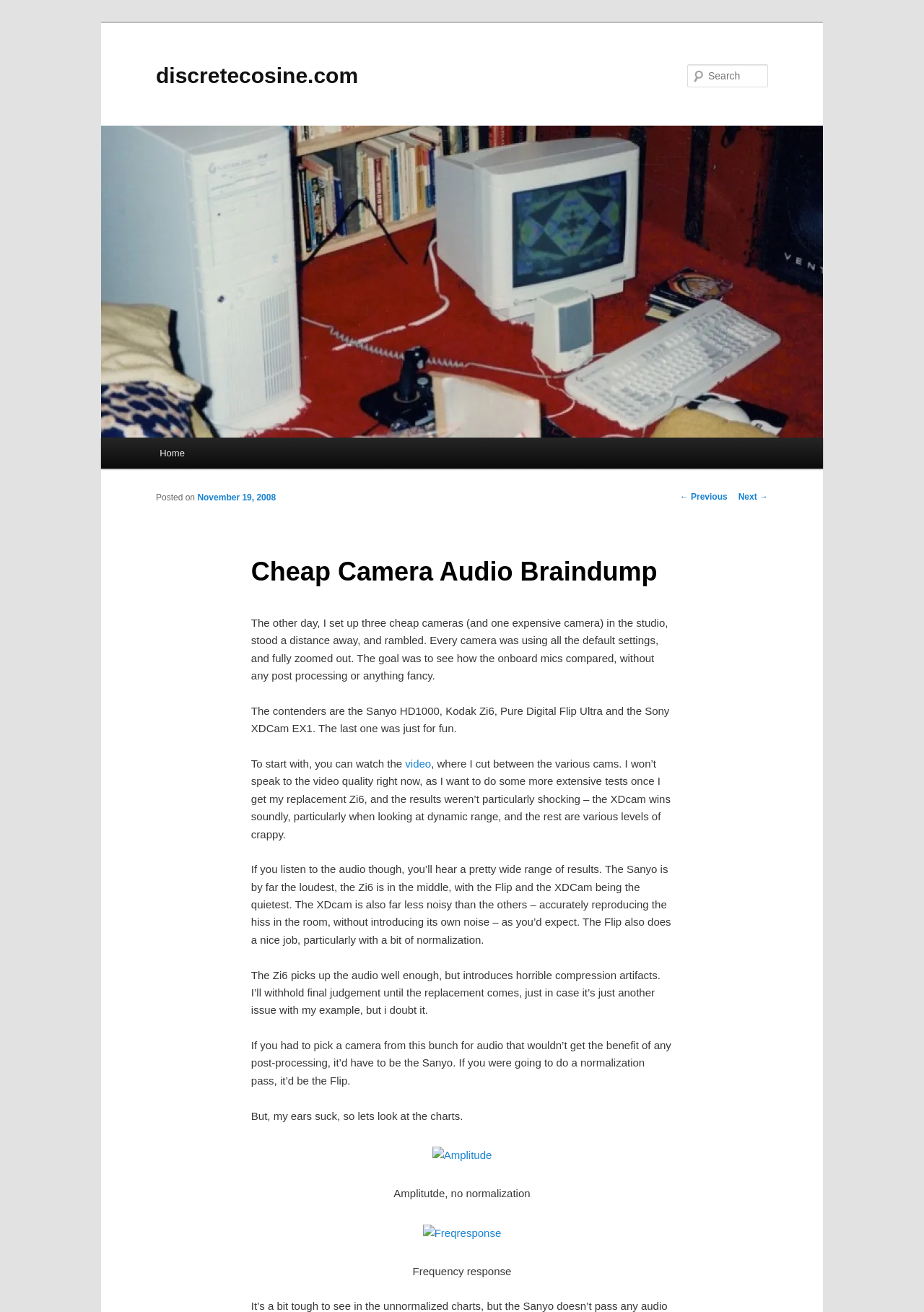Find the bounding box coordinates of the clickable area that will achieve the following instruction: "View amplitude chart".

[0.465, 0.876, 0.535, 0.885]